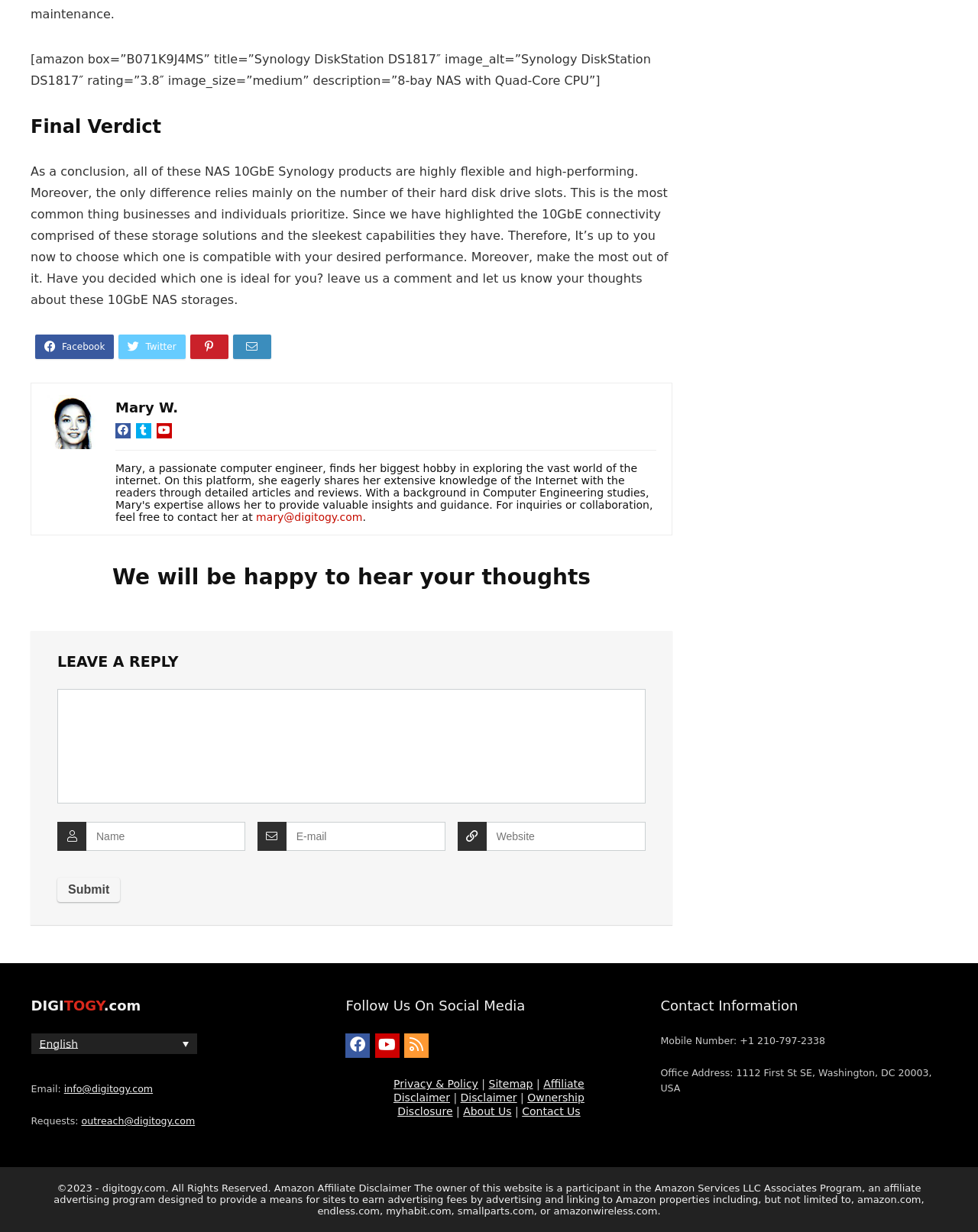Locate the bounding box coordinates of the element that should be clicked to fulfill the instruction: "Email to info@digitogy.com".

[0.065, 0.879, 0.156, 0.889]